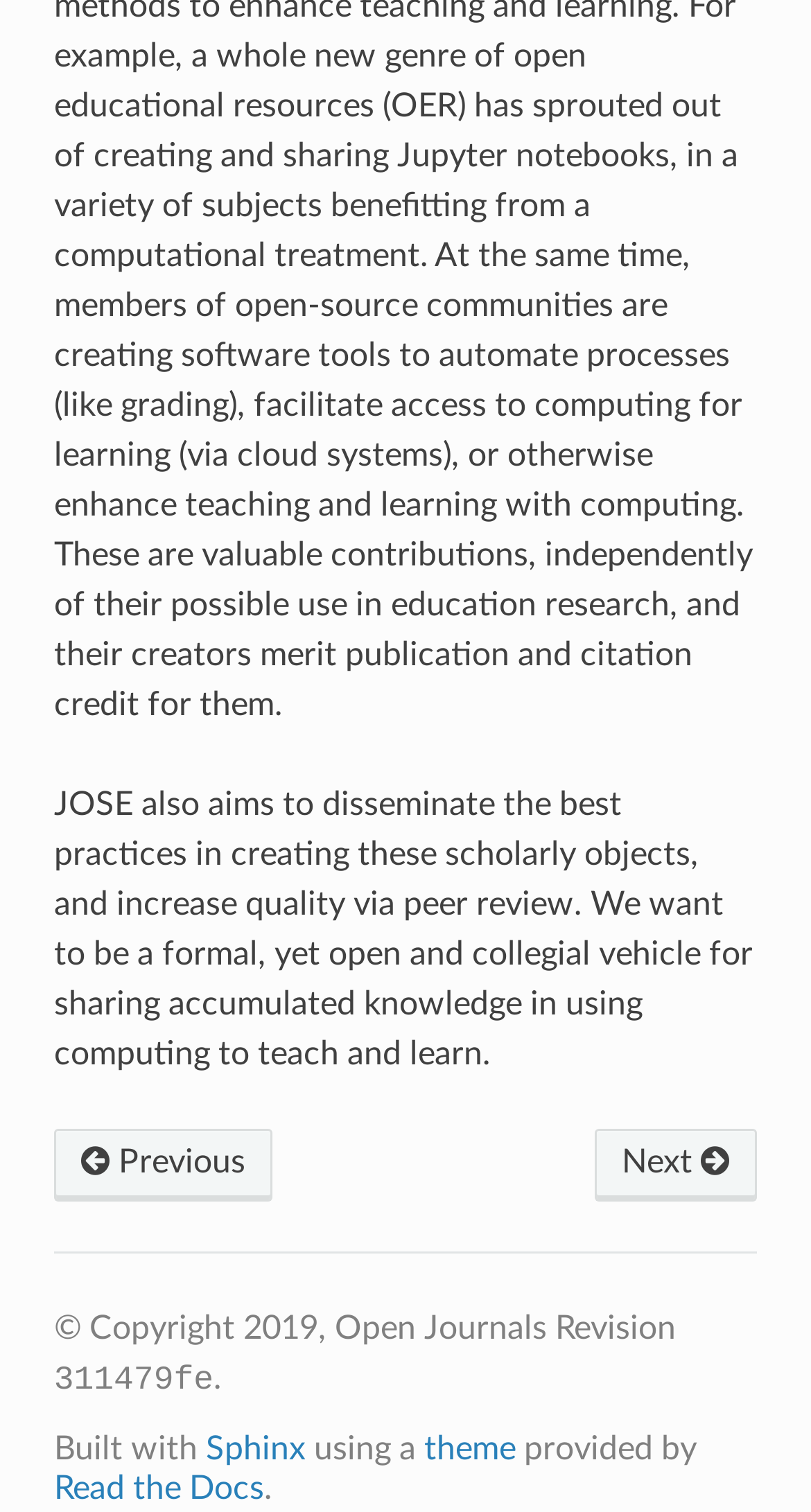Give the bounding box coordinates for this UI element: "Online Banking". The coordinates should be four float numbers between 0 and 1, arranged as [left, top, right, bottom].

None